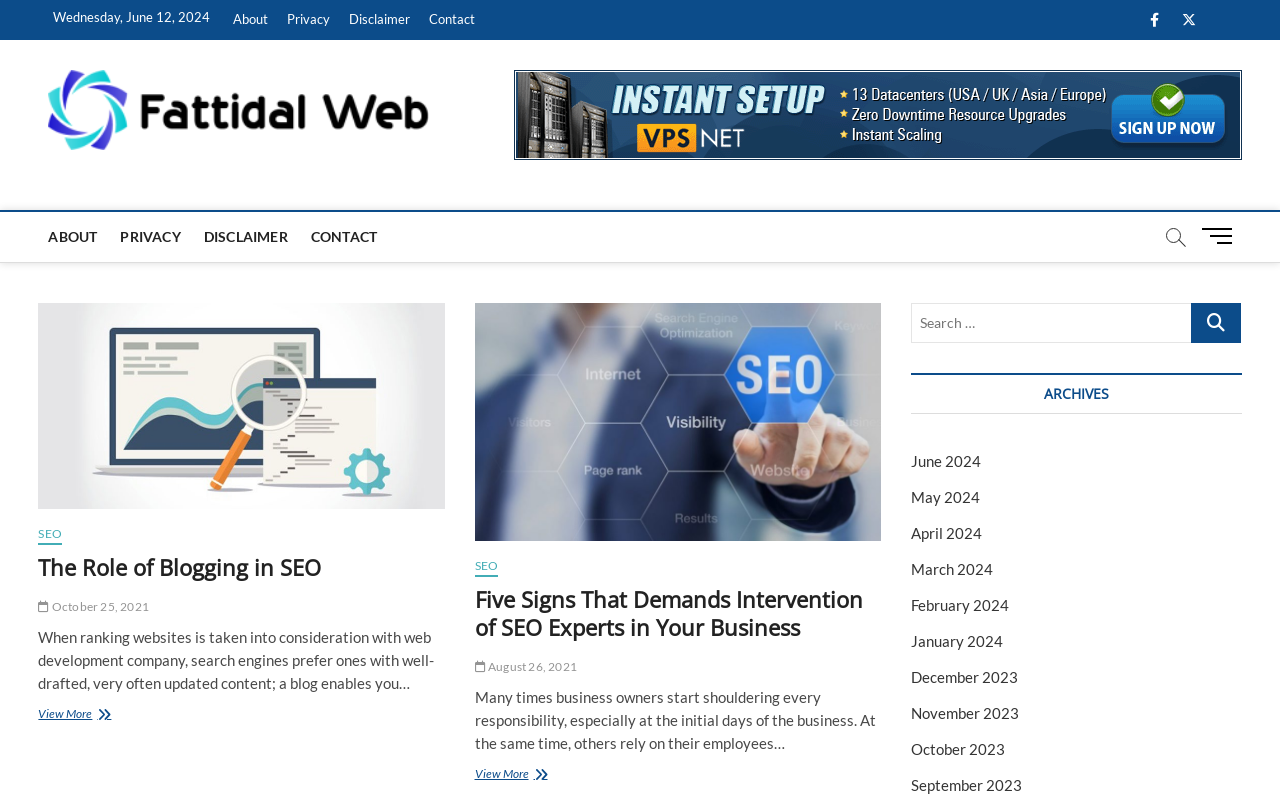Please identify the bounding box coordinates of the clickable area that will allow you to execute the instruction: "Search for something".

[0.711, 0.38, 0.931, 0.43]